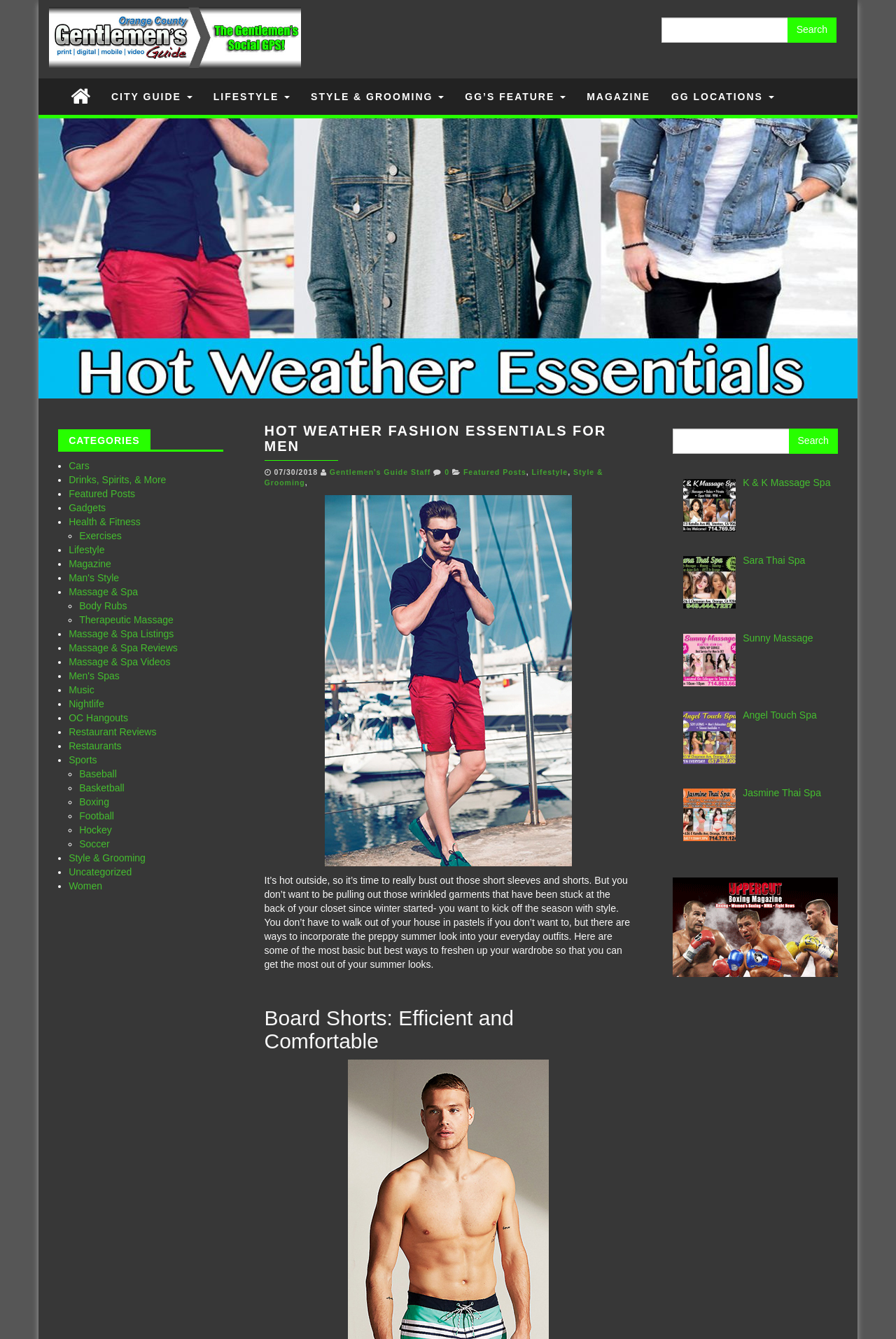Please identify the bounding box coordinates of the element I should click to complete this instruction: 'Explore the Lifestyle section'. The coordinates should be given as four float numbers between 0 and 1, like this: [left, top, right, bottom].

[0.226, 0.059, 0.335, 0.085]